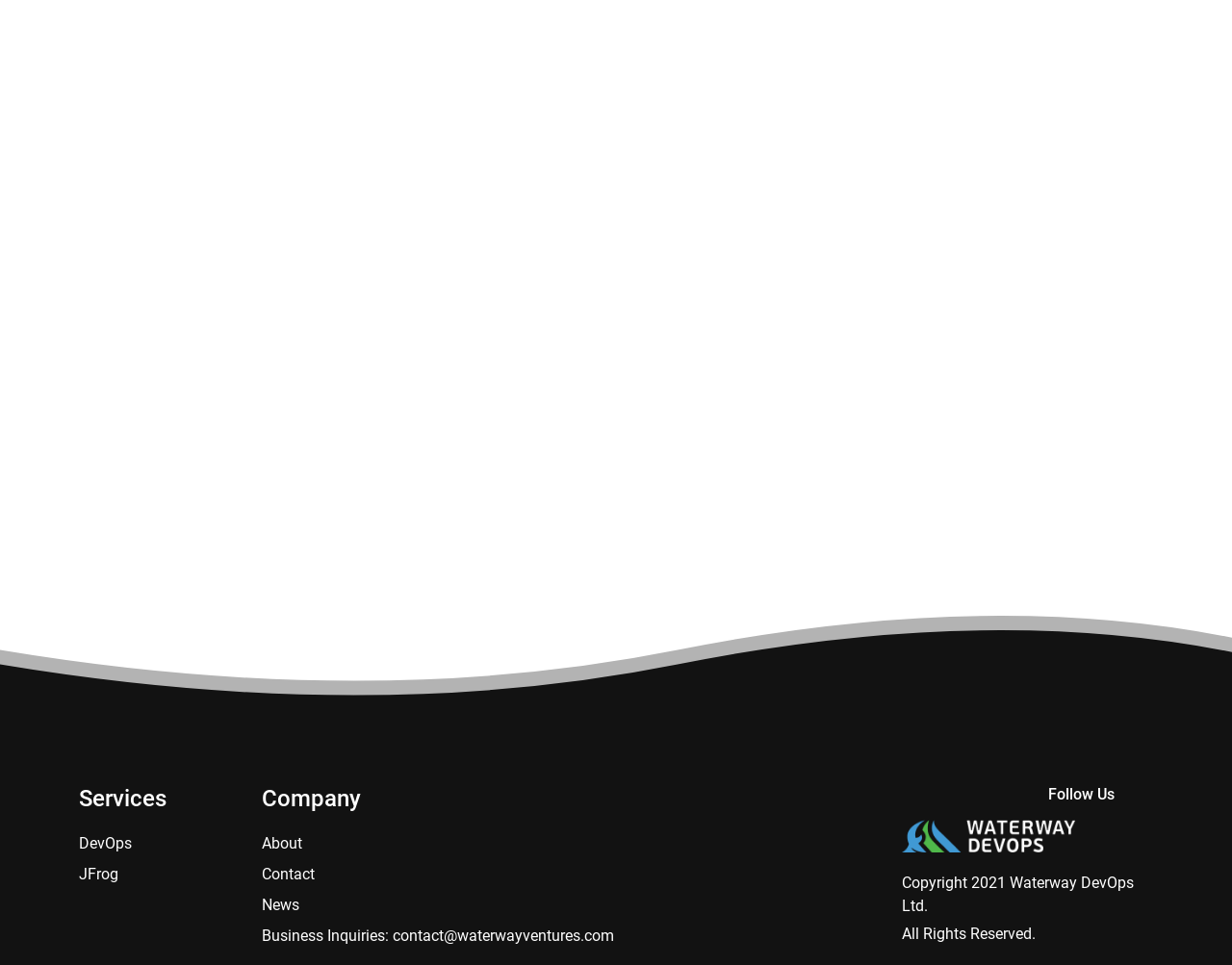By analyzing the image, answer the following question with a detailed response: What is the company name mentioned on this website?

The company name is mentioned in the copyright statement at the bottom of the page, which says 'Copyright 2021 Waterway DevOps Ltd. All Rights Reserved.'